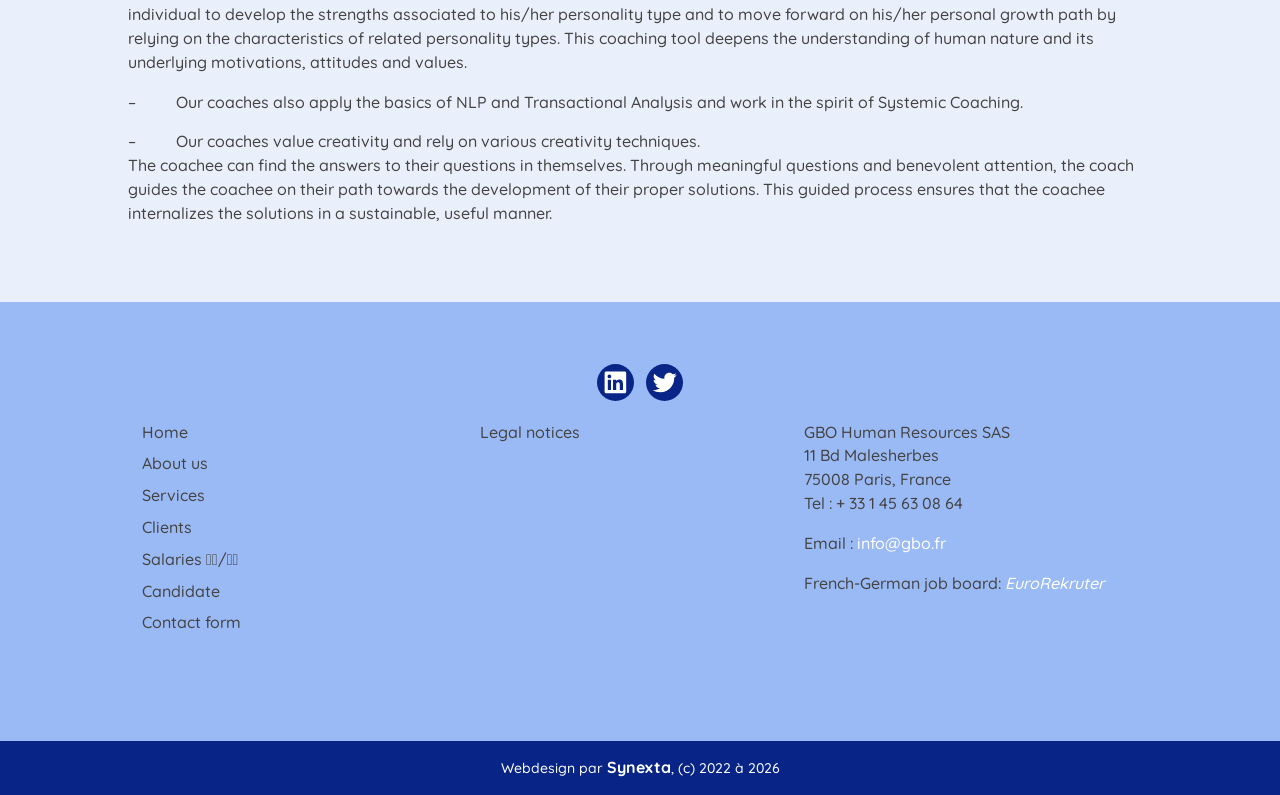Determine the bounding box for the UI element described here: "Salaries 🇫🇷/🇩🇪".

[0.111, 0.69, 0.186, 0.715]